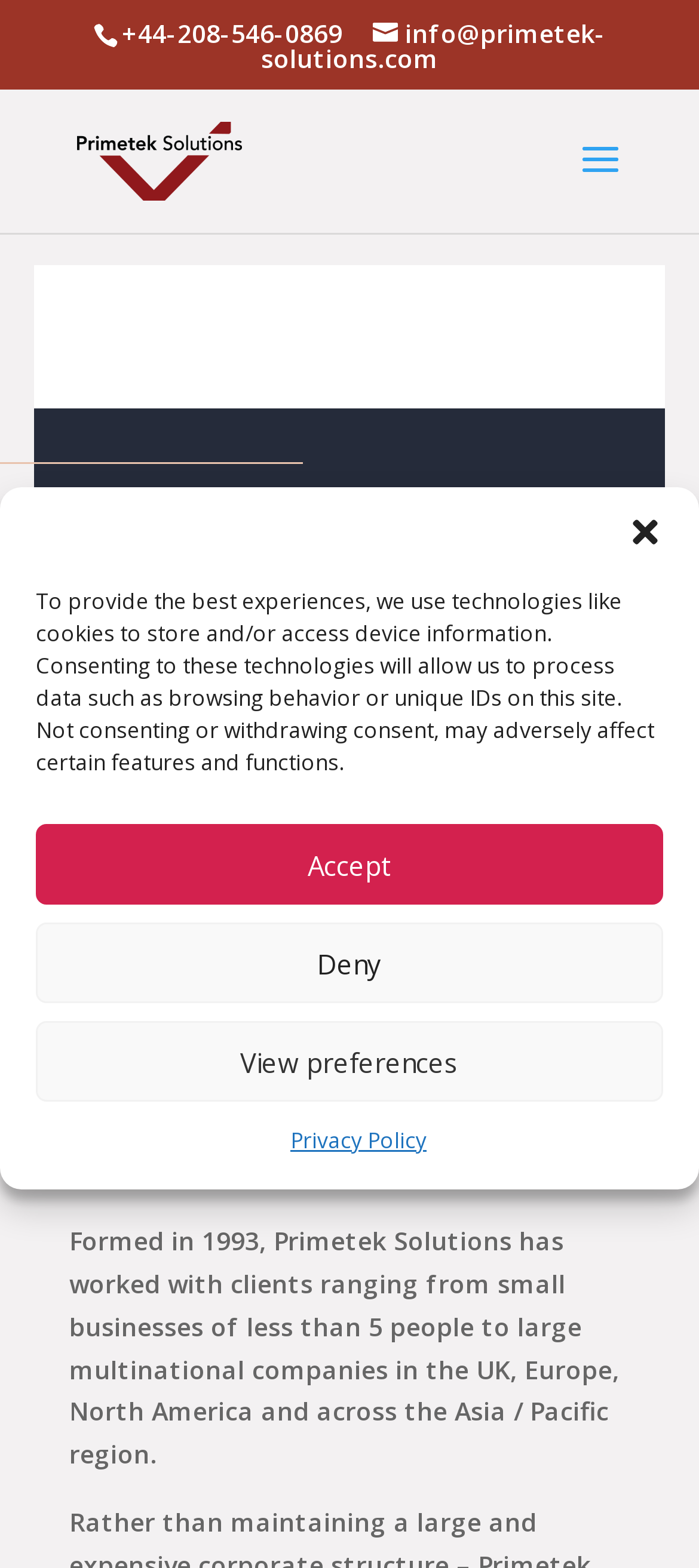Examine the image carefully and respond to the question with a detailed answer: 
What sectors does Primetek Solutions specialize in?

I found this information by reading the static text element that describes the company's specialization. The text mentions that Primetek Solutions specializes in providing informed and effective marketing support, research and consultancy services to scientific businesses focused on the laboratory, life sciences, industrial and optics / imaging sectors.